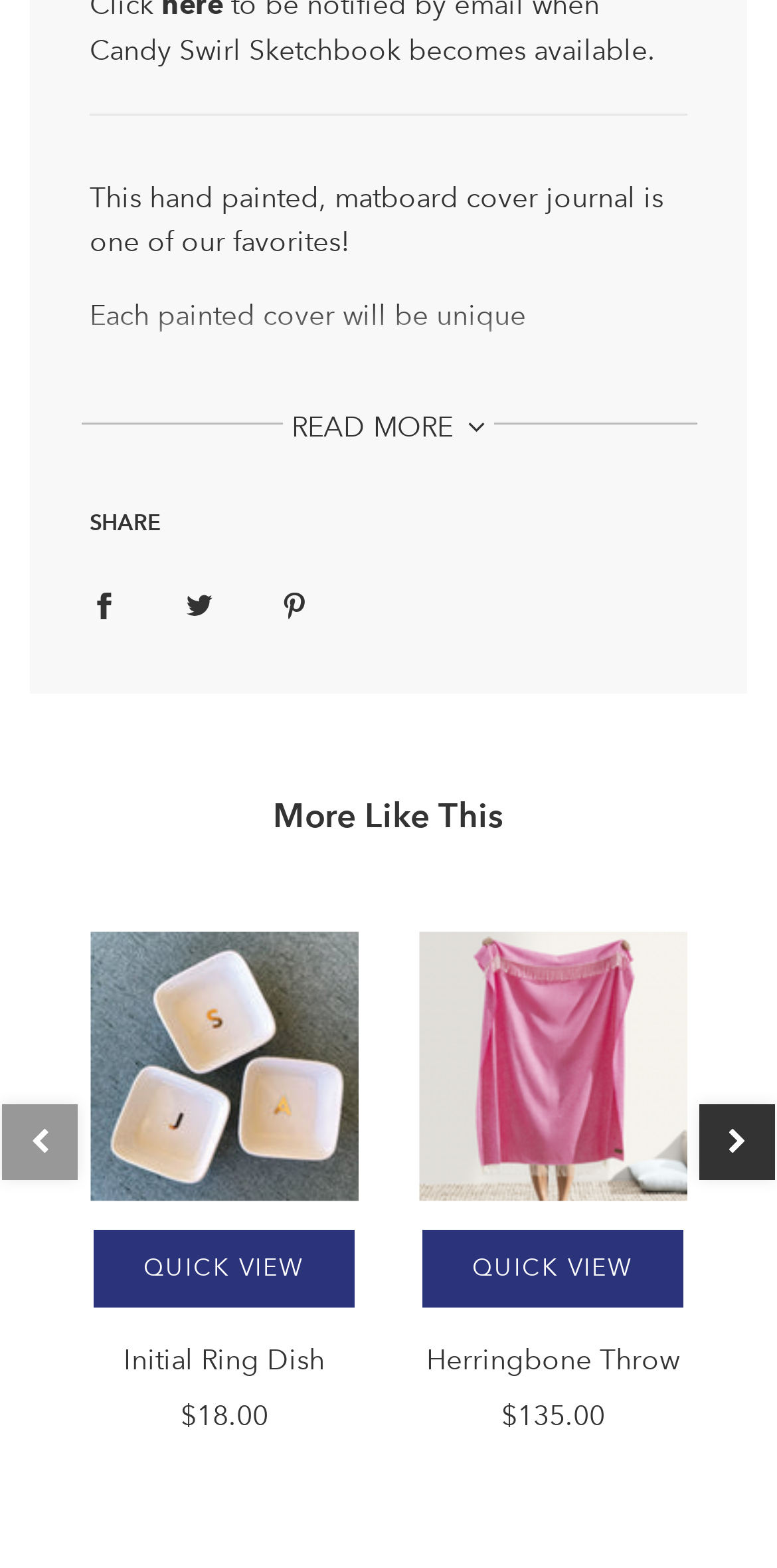What is the size of the sketchbook?
Use the image to give a comprehensive and detailed response to the question.

I found the answer by looking at the text 'Sketchbook size: 8.5" x 11"' which is located at the top of the webpage, indicating the size of the sketchbook.